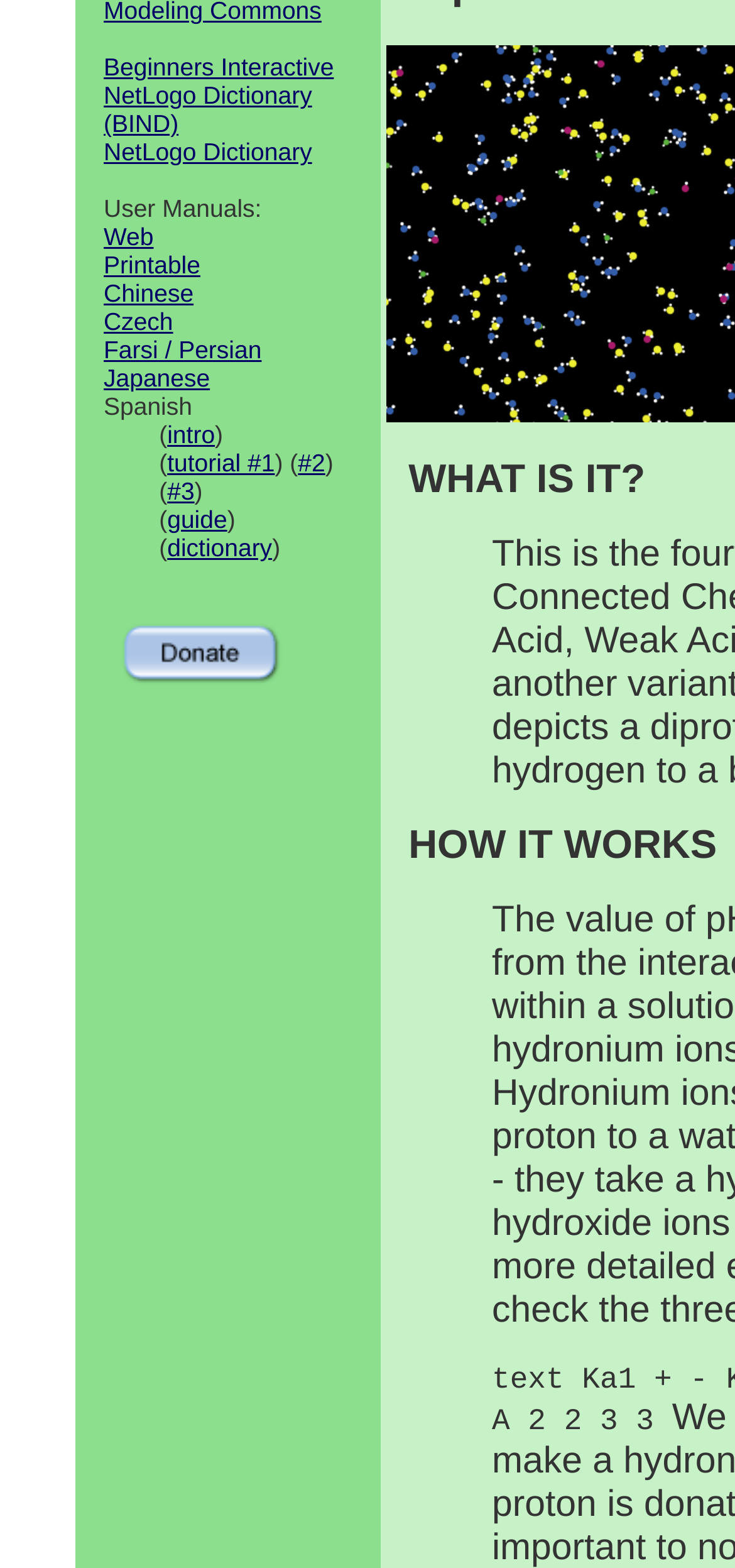From the webpage screenshot, identify the region described by NetLogo Dictionary. Provide the bounding box coordinates as (top-left x, top-left y, bottom-right x, bottom-right y), with each value being a floating point number between 0 and 1.

[0.141, 0.088, 0.425, 0.106]